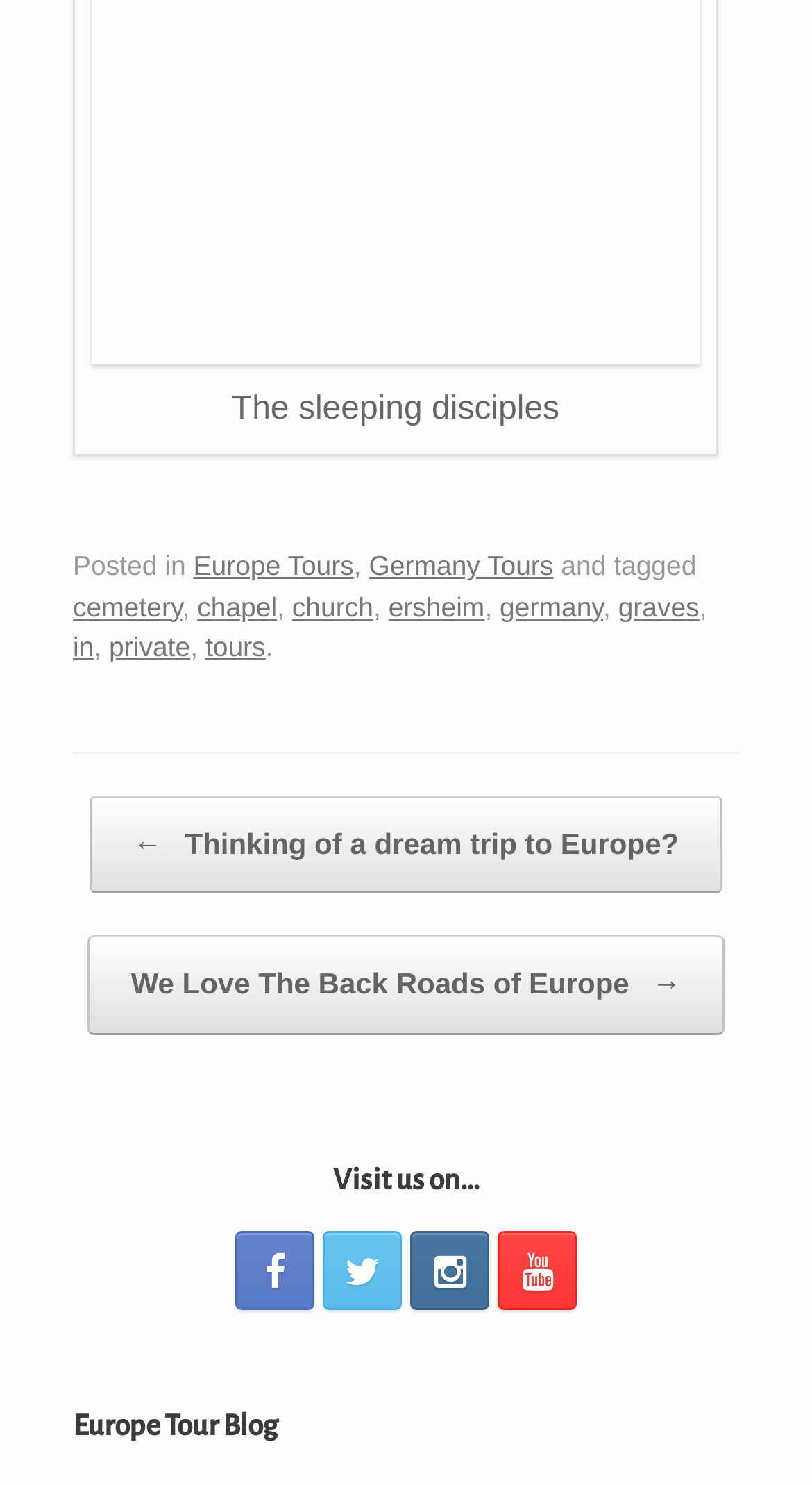Give a concise answer of one word or phrase to the question: 
What is the purpose of the 'Visit us on...' section?

To provide social media links